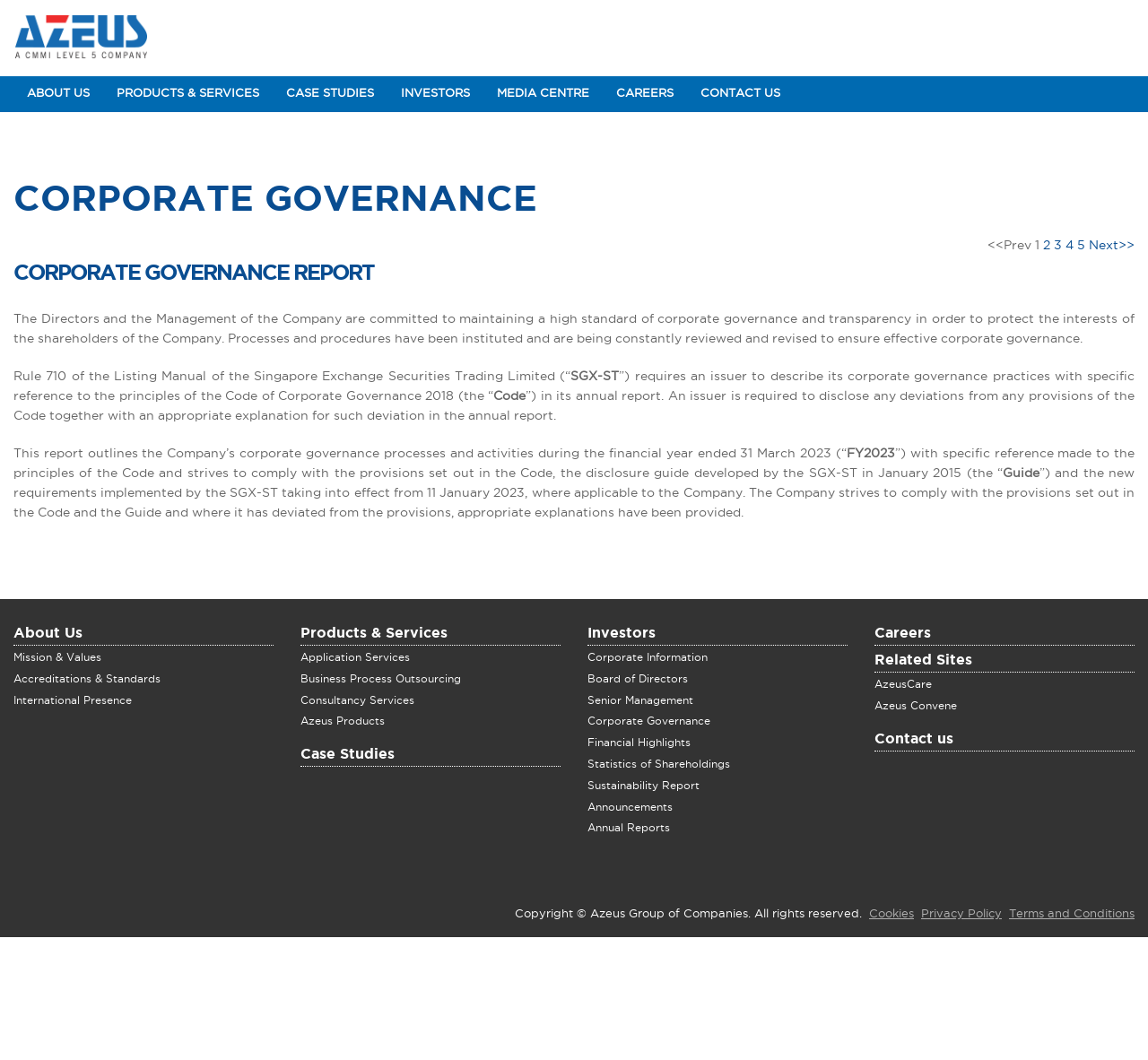Please identify the bounding box coordinates of the element's region that should be clicked to execute the following instruction: "Go to CORPORATE GOVERNANCE REPORT". The bounding box coordinates must be four float numbers between 0 and 1, i.e., [left, top, right, bottom].

[0.012, 0.241, 0.988, 0.275]